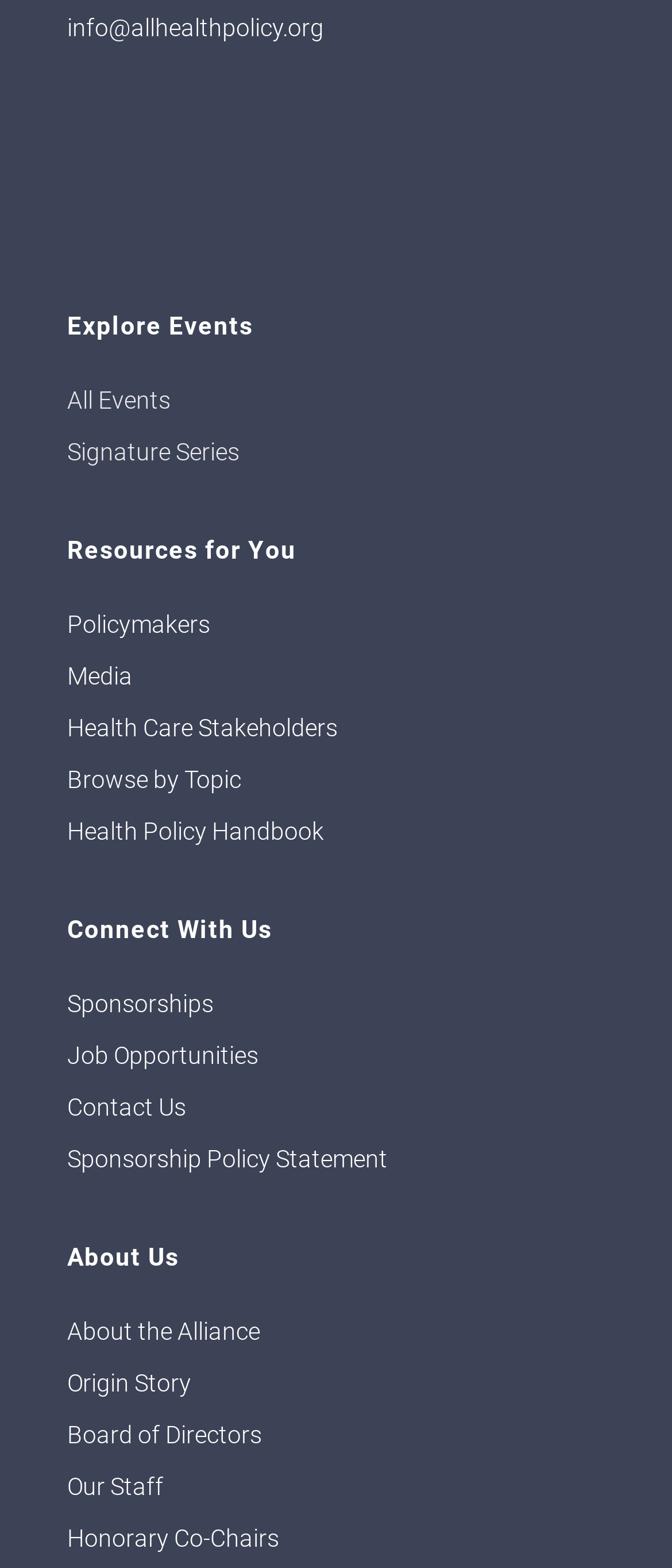Given the webpage screenshot, identify the bounding box of the UI element that matches this description: "Policymakers".

[0.1, 0.39, 0.313, 0.415]